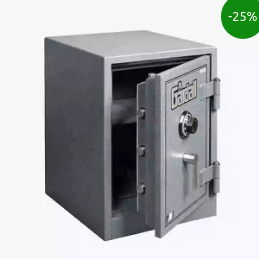Explain the details of the image you are viewing.

This image features the Gardall 1812-2 Two Hour Fire & Burglary Safe, a robust and secure storage solution designed to protect your valuables. The safe is showcased with its door ajar, illustrating its spacious interior and sturdy build. A prominent tag in the corner indicates a 25% discount, highlighting its current sale price. Ideal for safeguarding important documents and possessions, this safe is engineered to withstand both fire and burglary threats, making it an essential item for anyone seeking peace of mind regarding their security.